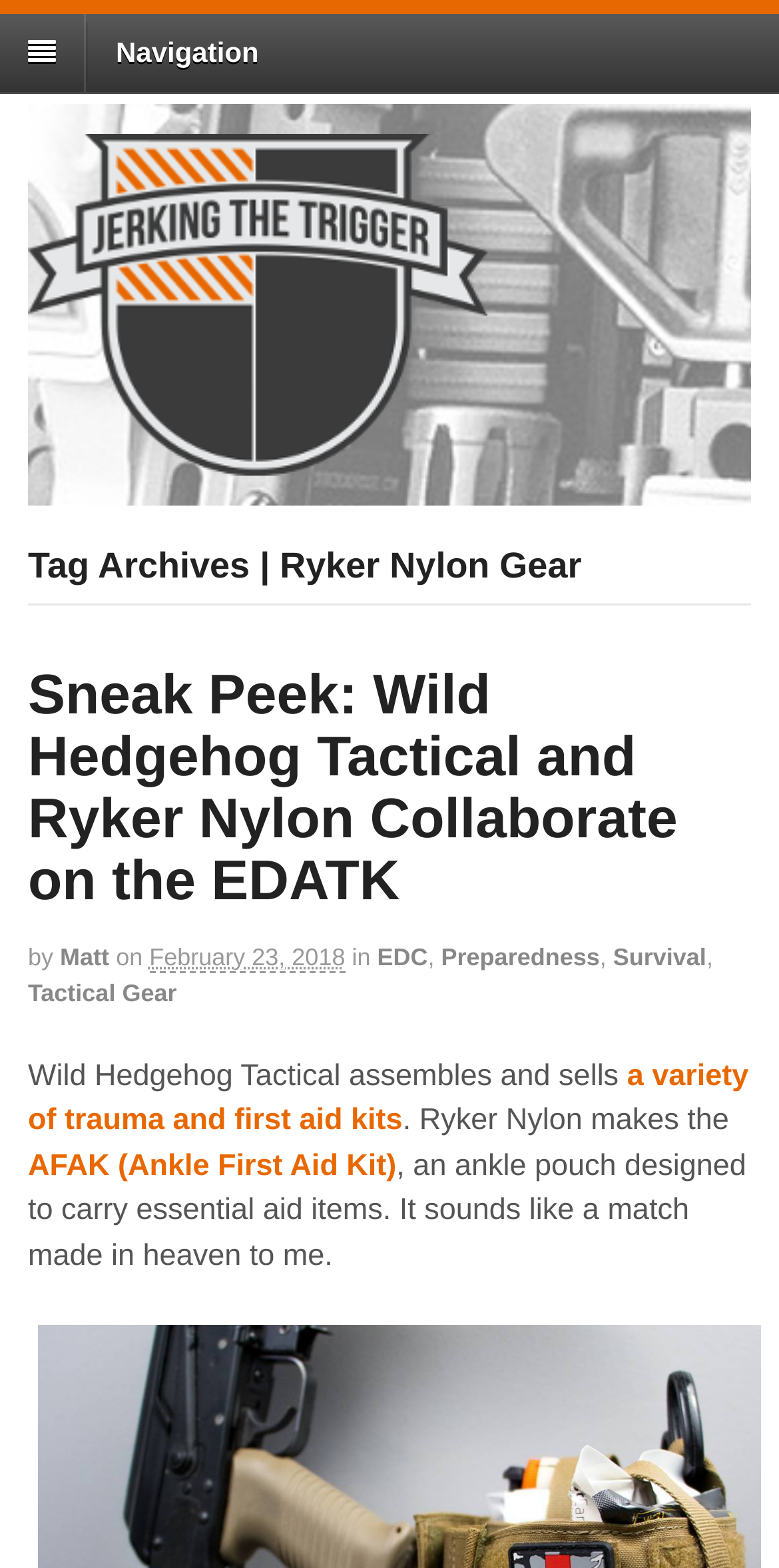Describe all the key features and sections of the webpage thoroughly.

The webpage is about Ryker Nylon Gear, specifically featuring a collaboration with Wild Hedgehog Tactical. At the top, there is a navigation section with a link labeled "Navigation". Below this, there is a link and an image, both labeled "Jerking the Trigger". 

Further down, there is a heading "Tag Archives | Ryker Nylon Gear" followed by a section with a heading "Sneak Peek: Wild Hedgehog Tactical and Ryker Nylon Collaborate on the EDATK". This section contains a link to the article, the author's name "Matt", and the date "February 23, 2018". 

Below this section, there are several links to categories, including "EDC", "Preparedness", "Survival", and "Tactical Gear". The main content of the page is a paragraph of text that discusses the collaboration between Wild Hedgehog Tactical and Ryker Nylon, mentioning their products, including trauma and first aid kits and an ankle pouch designed to carry essential aid items.